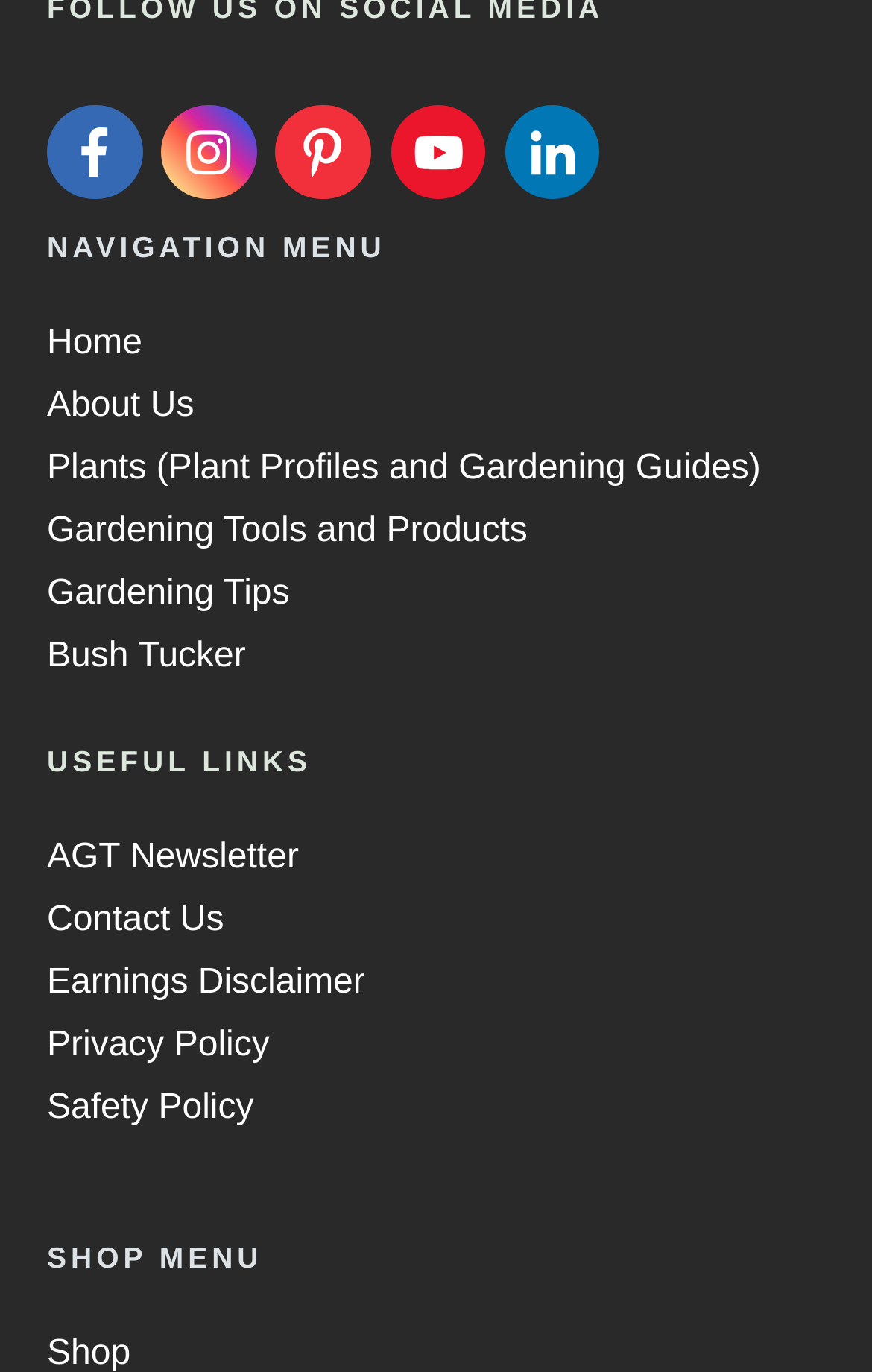What is the main navigation menu title?
Refer to the image and give a detailed answer to the query.

The main navigation menu title is 'NAVIGATION MENU' which is located at the top of the webpage, indicated by the StaticText element with bounding box coordinates [0.054, 0.169, 0.443, 0.193].